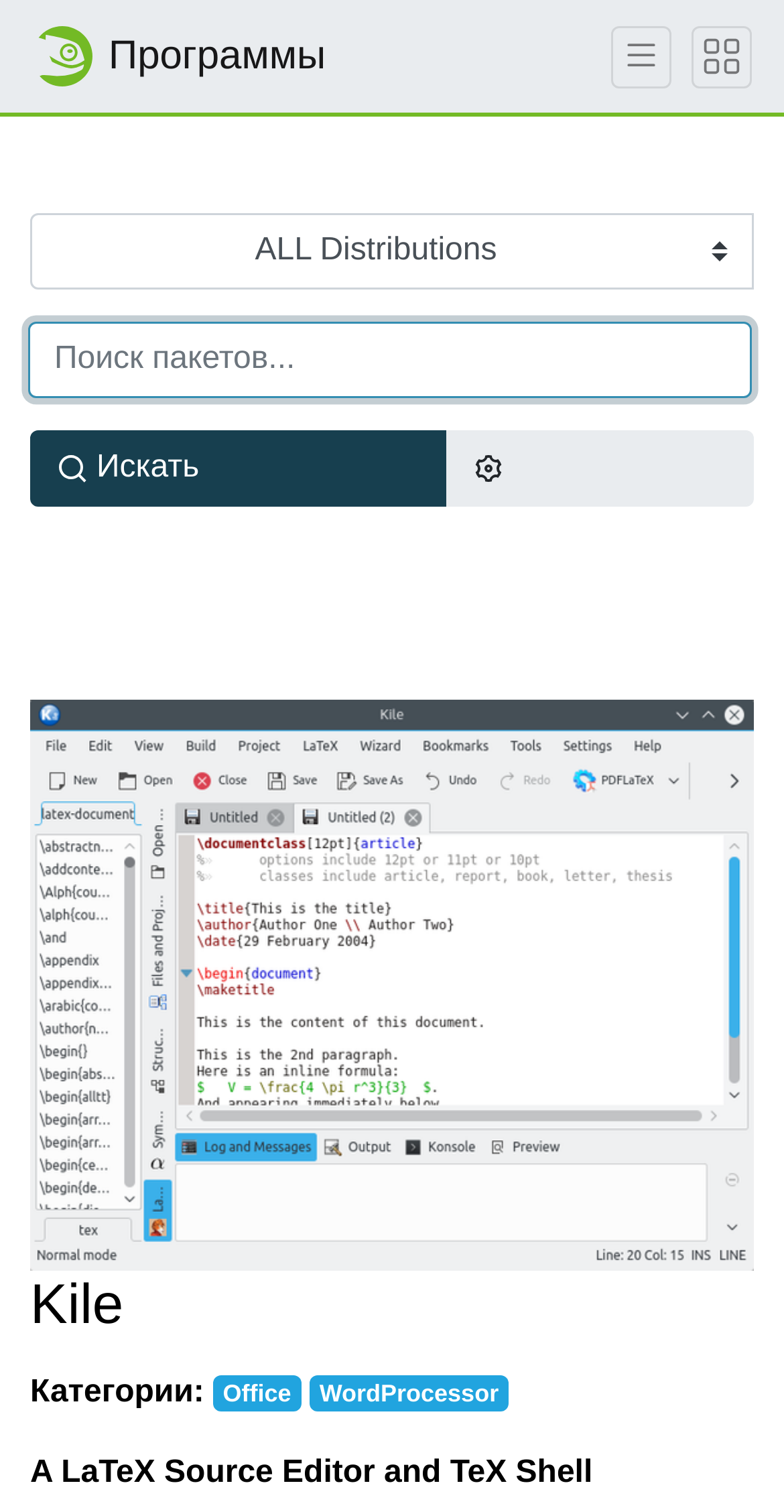Can you find the bounding box coordinates for the element to click on to achieve the instruction: "Select the Office category"?

[0.272, 0.91, 0.384, 0.934]